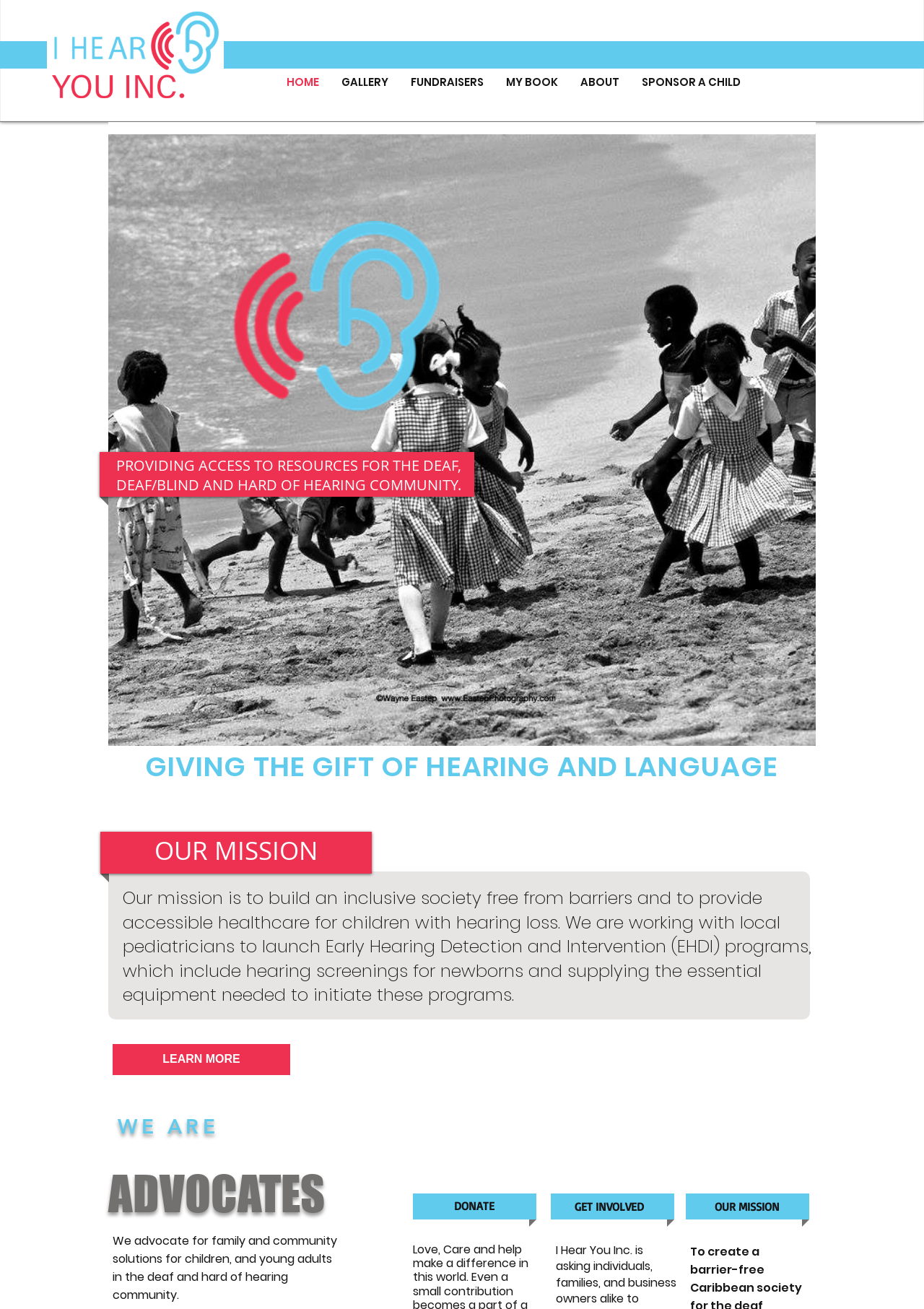Determine the bounding box coordinates for the UI element described. Format the coordinates as (top-left x, top-left y, bottom-right x, bottom-right y) and ensure all values are between 0 and 1. Element description: skin parasites

None